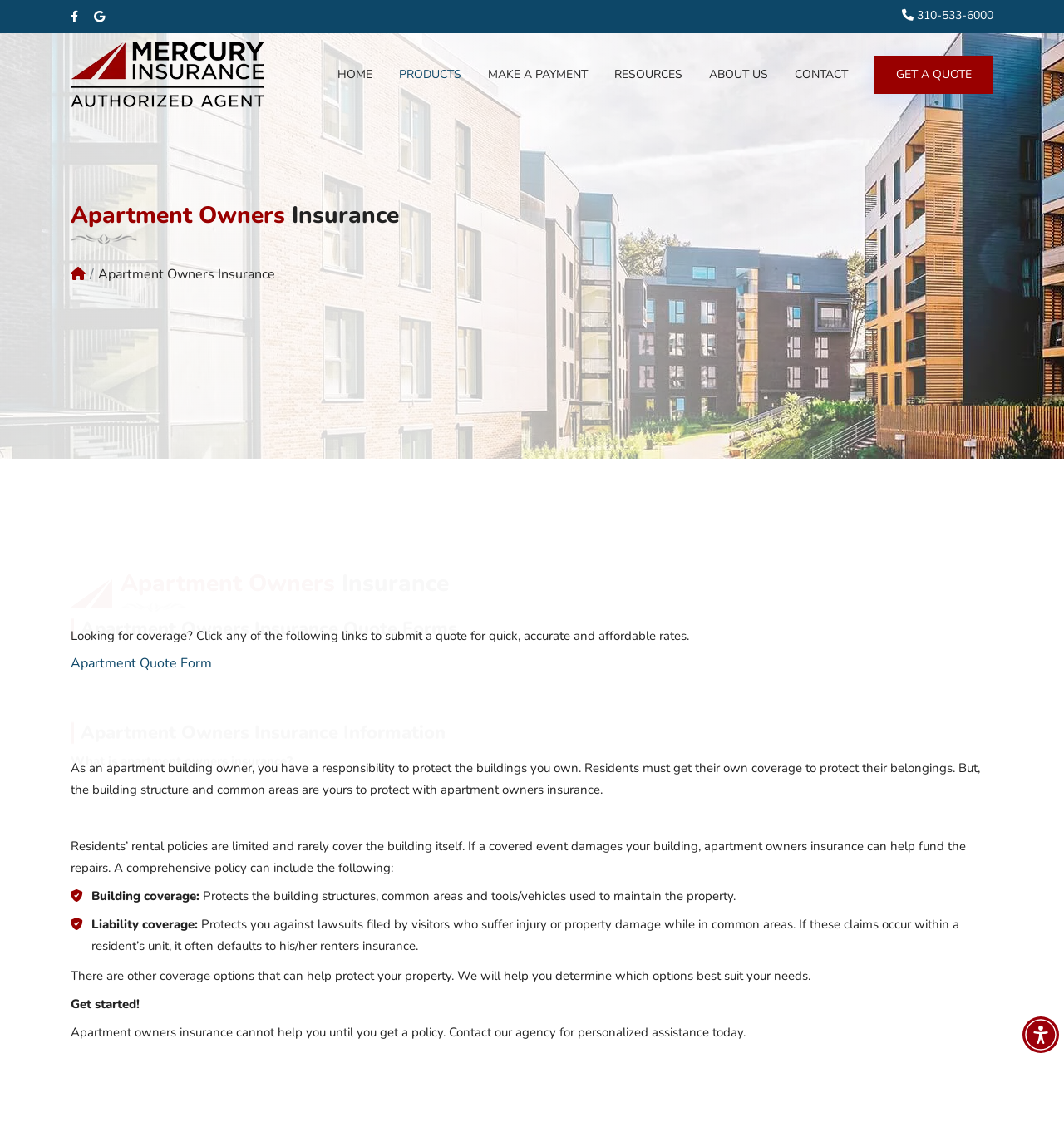Bounding box coordinates are to be given in the format (top-left x, top-left y, bottom-right x, bottom-right y). All values must be floating point numbers between 0 and 1. Provide the bounding box coordinate for the UI element described as: 310-533-6000

[0.848, 0.006, 0.934, 0.021]